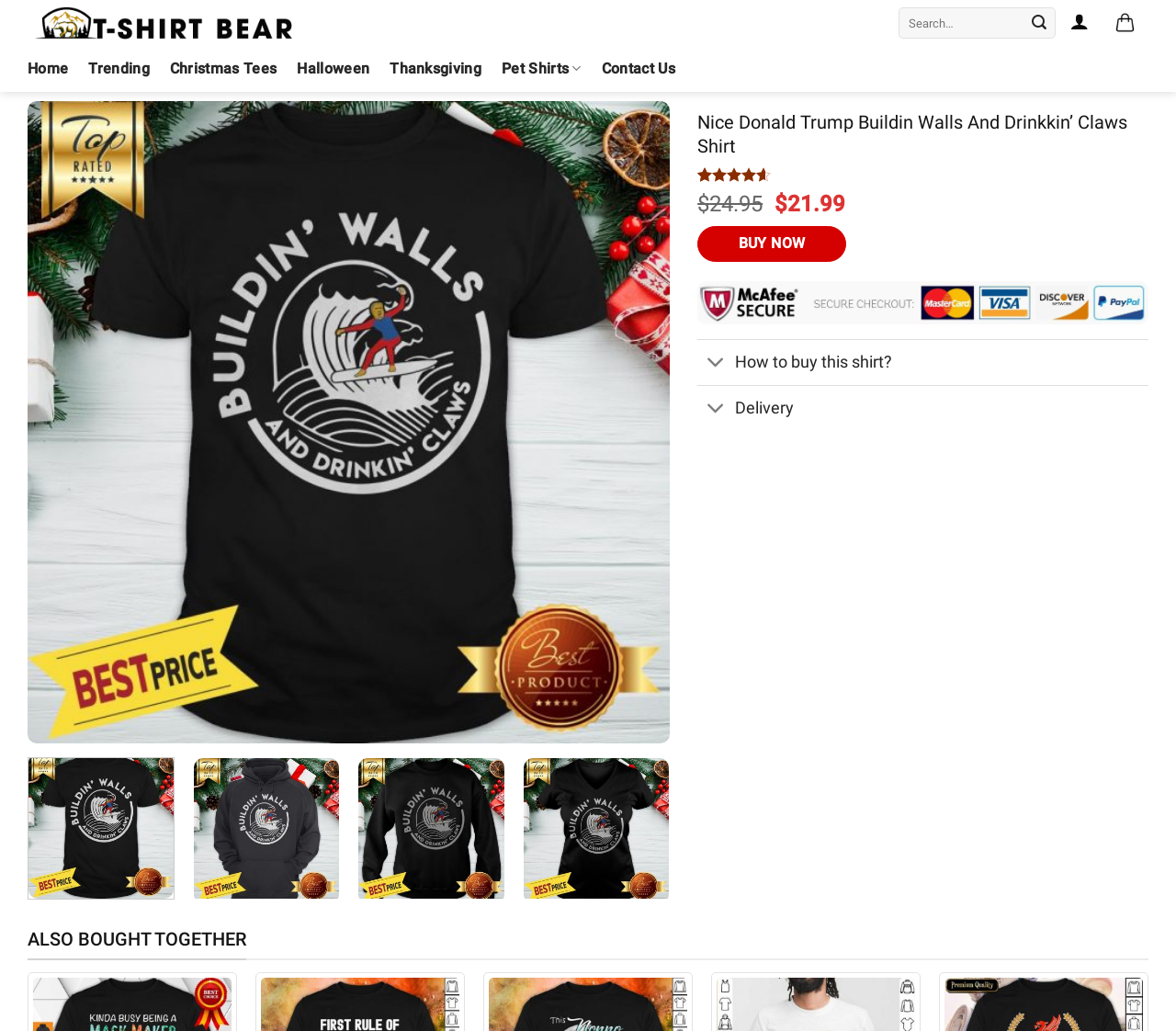Please find the bounding box coordinates for the clickable element needed to perform this instruction: "Buy the product now".

[0.593, 0.219, 0.72, 0.254]